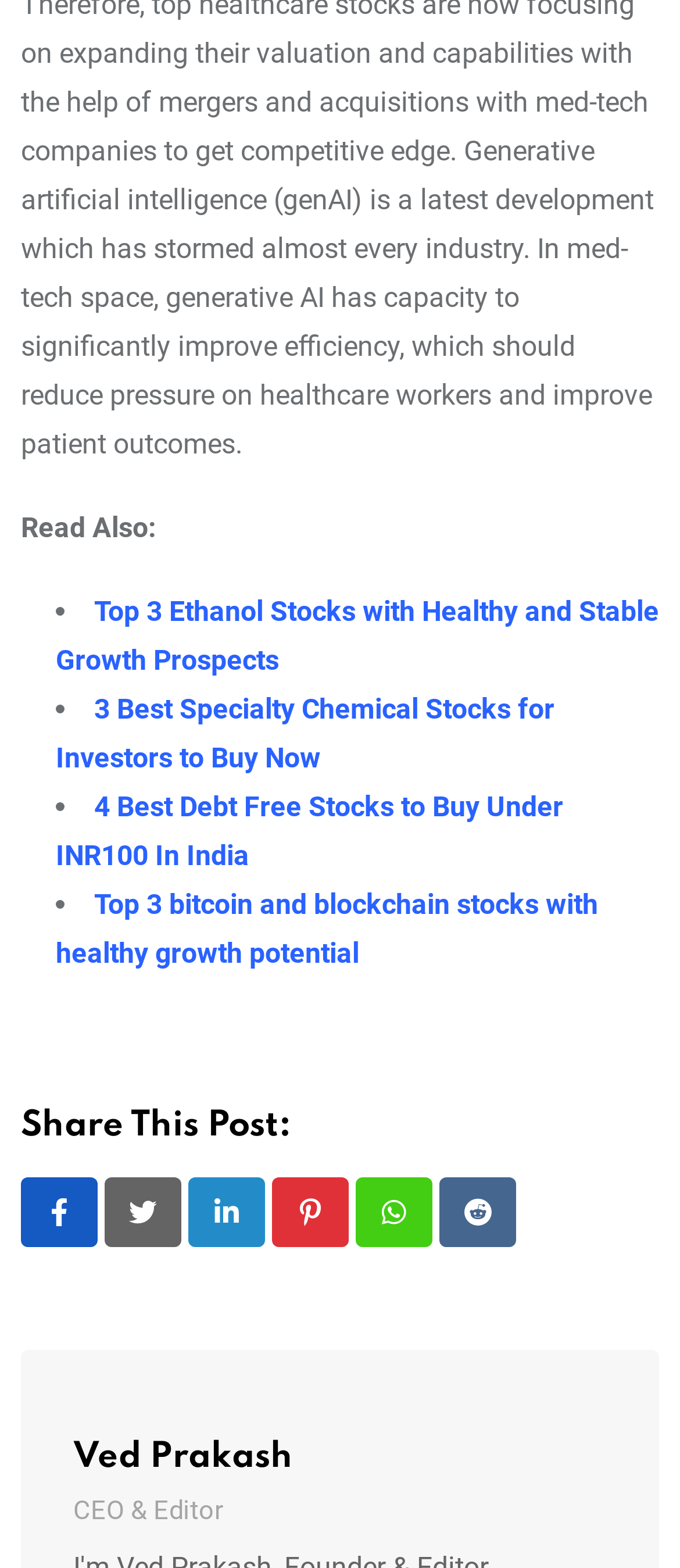Answer this question in one word or a short phrase: How many links are available to read also?

4